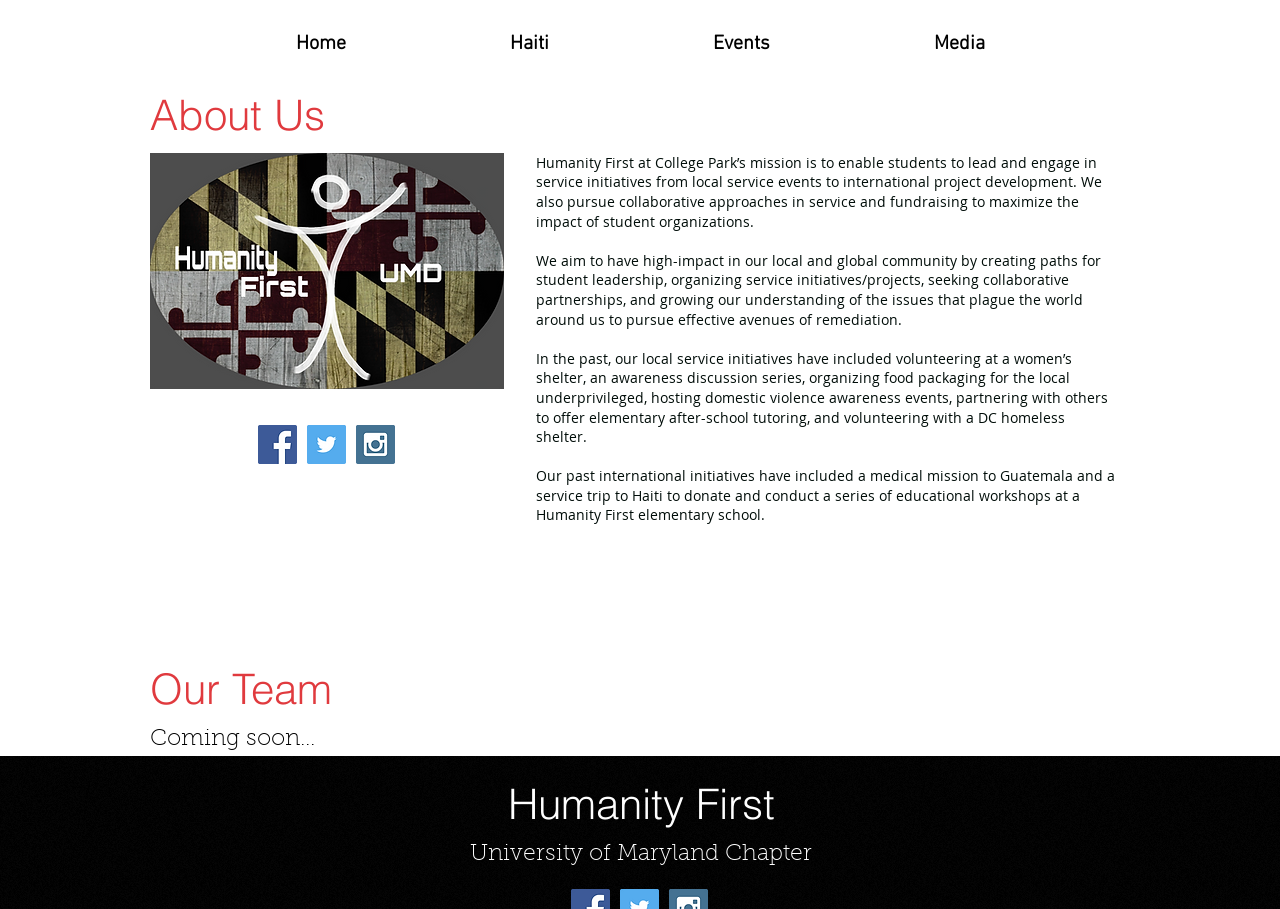Identify the bounding box coordinates of the section to be clicked to complete the task described by the following instruction: "Click the PayPal Button". The coordinates should be four float numbers between 0 and 1, formatted as [left, top, right, bottom].

[0.402, 0.621, 0.598, 0.713]